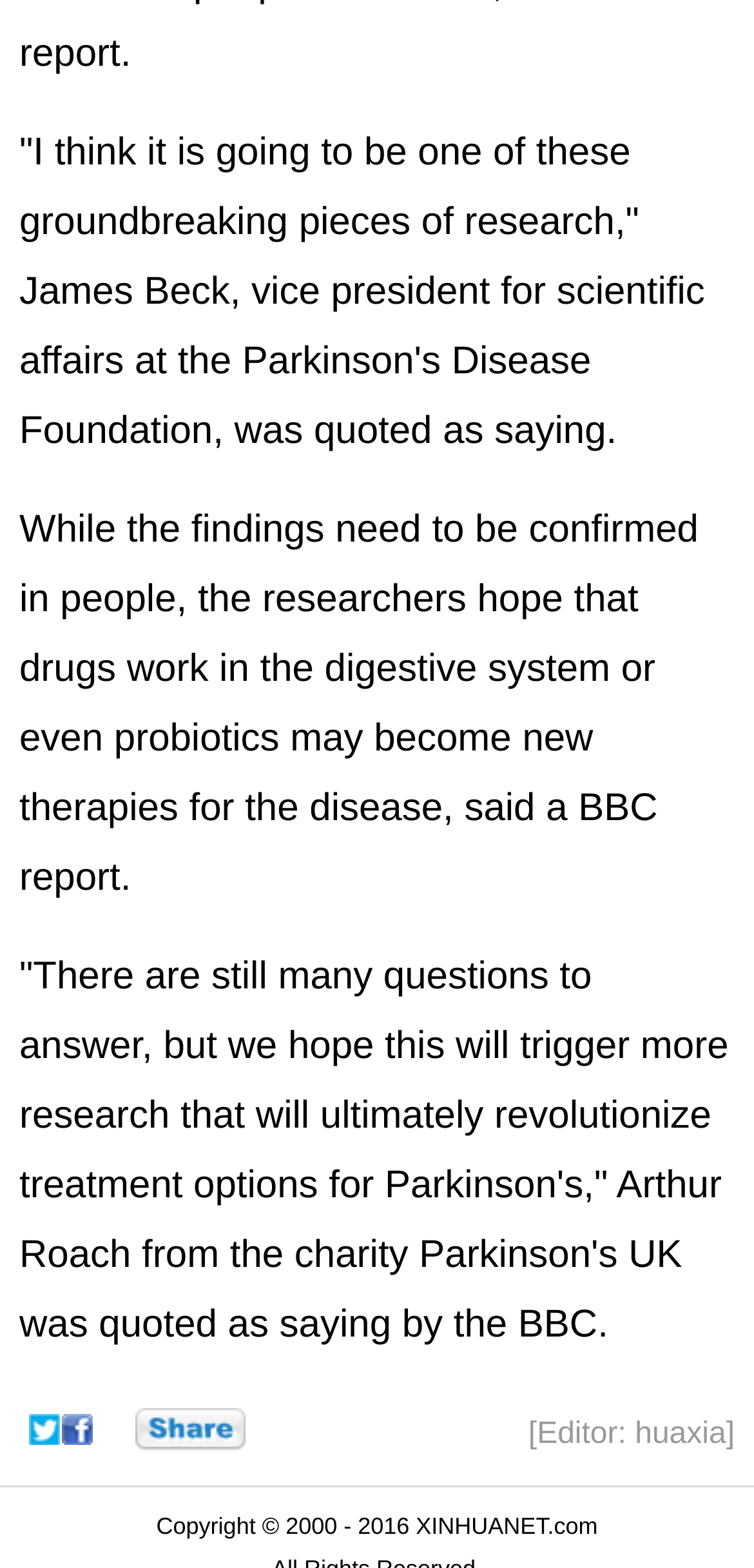Can you give a detailed response to the following question using the information from the image? What is the copyright year range of XINHUANET.com?

The StaticText element at the bottom of the webpage reads 'Copyright © 2000 - 2016 XINHUANET.com', indicating that the copyright year range of XINHUANET.com is from 2000 to 2016.